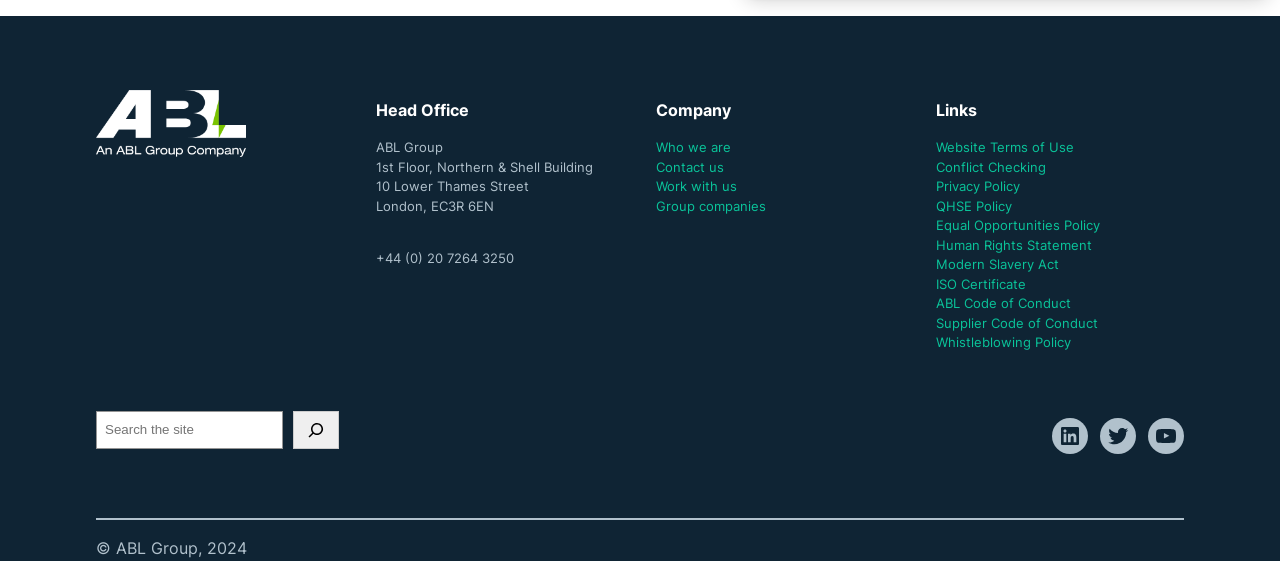What is the purpose of the search box?
Analyze the screenshot and provide a detailed answer to the question.

I inferred the purpose of the search box by looking at its location and the surrounding elements. The search box is located at the top right corner of the page, and it has a button labeled 'Search', which suggests that it is used to search the website.